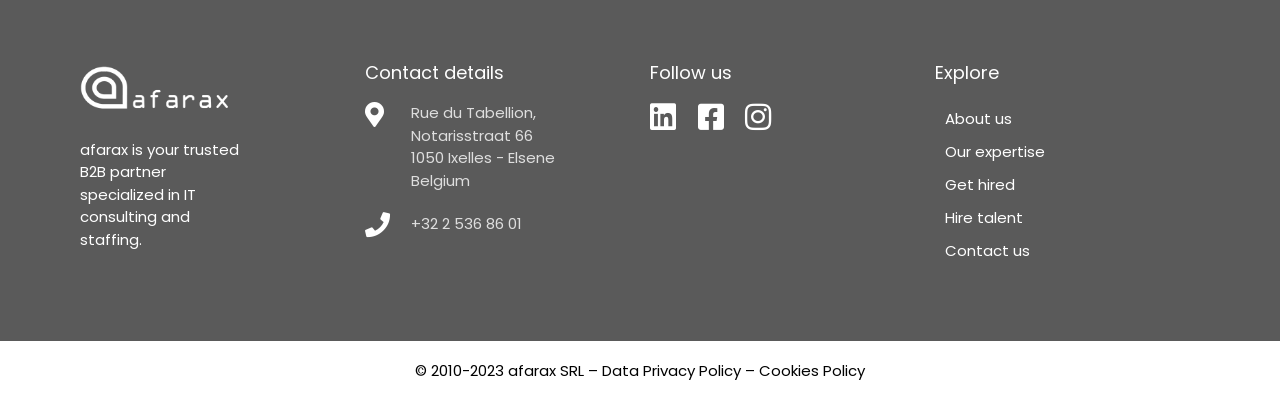Please identify the bounding box coordinates of the clickable region that I should interact with to perform the following instruction: "Get in touch with us". The coordinates should be expressed as four float numbers between 0 and 1, i.e., [left, top, right, bottom].

[0.723, 0.586, 0.938, 0.669]